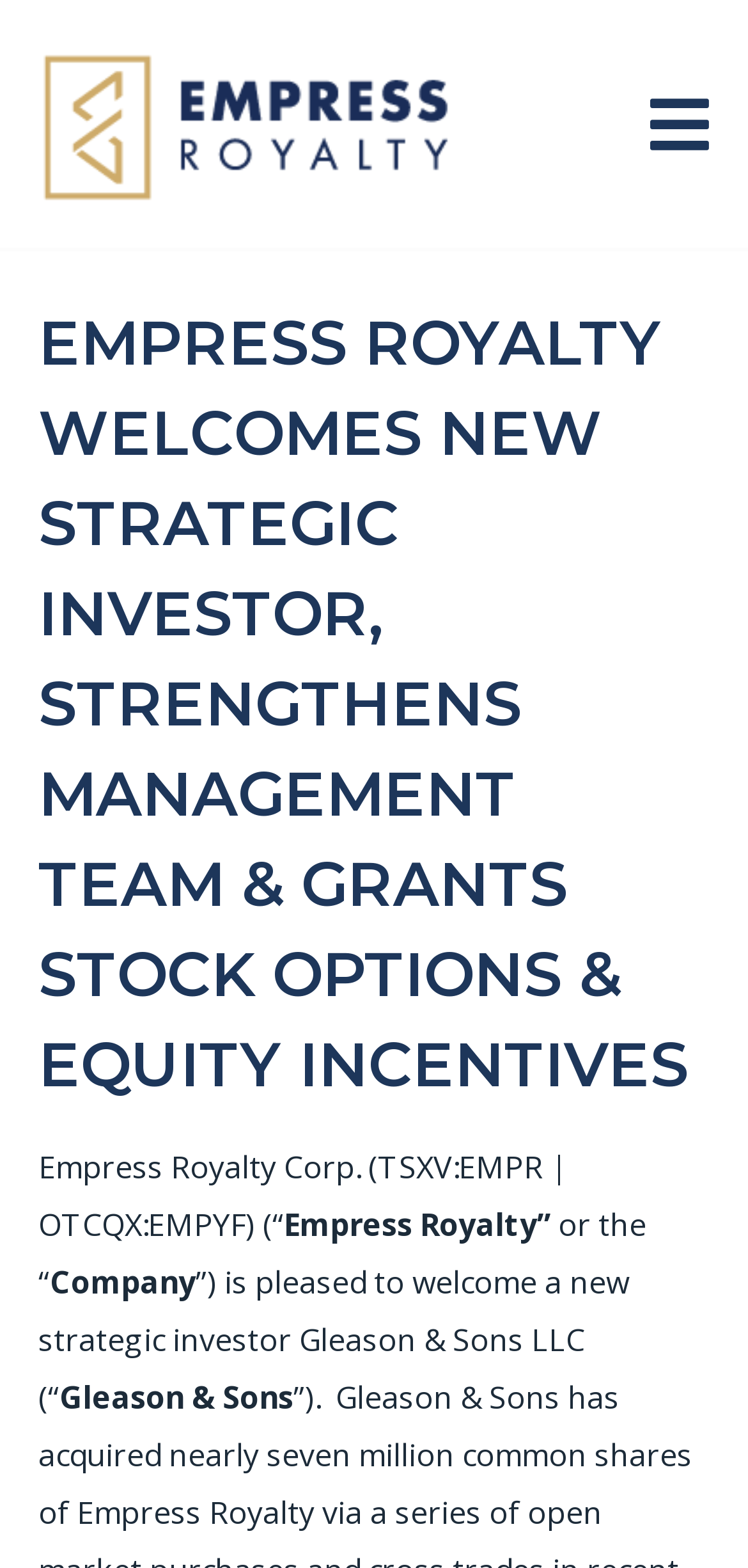Illustrate the webpage with a detailed description.

The webpage is about Empress Royalty, a company in the mining industry. At the top, there is a link to Empress Royalty, accompanied by an image with the same name, taking up a significant portion of the top section. 

Below the image, there is a header section that spans almost the entire width of the page. The header contains a heading that announces Empress Royalty's new strategic investor, strengthened management team, and grants of stock options and equity incentives. This heading is also a link.

Under the header, there are several paragraphs of text. The first paragraph starts with "Empress Royalty Corp. (TSXV:EMPR | OTCQX:EMPYF) (“", followed by "Empress Royalty”" and then "or the “". The text continues with "Company" and then "”) is pleased to welcome a new strategic investor Gleason & Sons LLC (“". The text is arranged in a hierarchical structure, with the company name and its stock exchange information at the top, followed by the description of the company's actions.